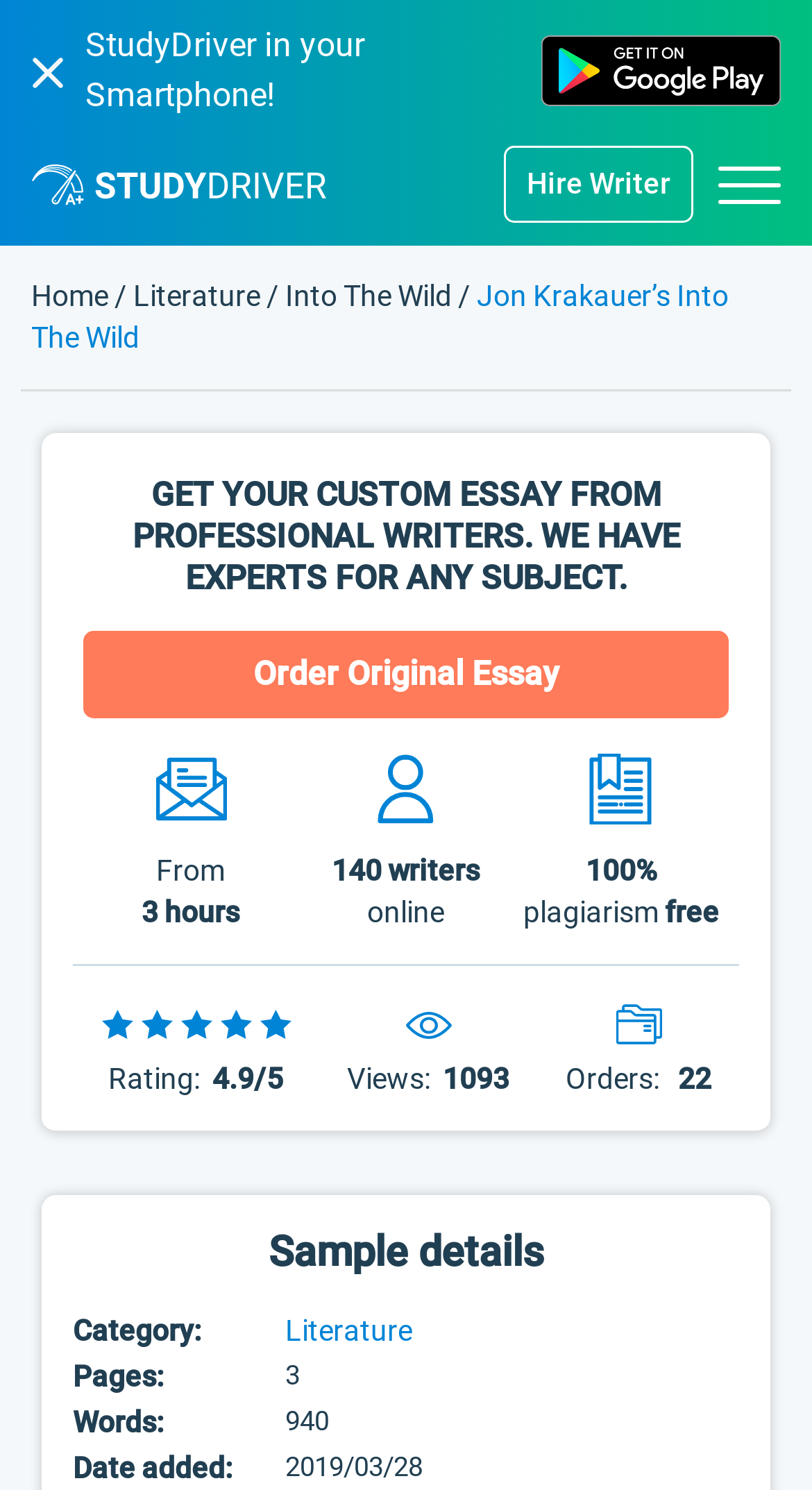What is the rating of this essay?
Refer to the image and provide a one-word or short phrase answer.

4.9/5